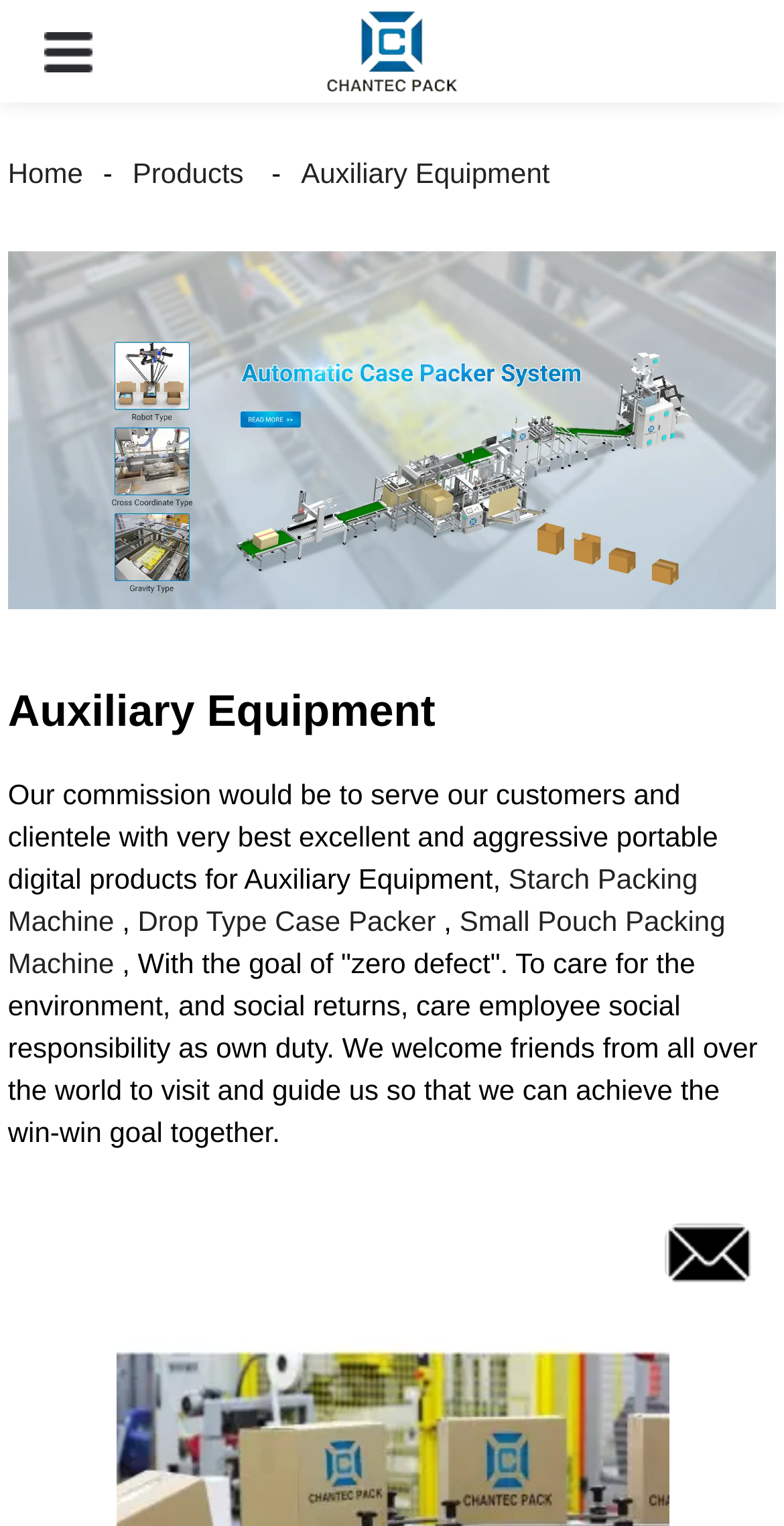What type of products does the company offer?
Answer the question using a single word or phrase, according to the image.

portable digital products